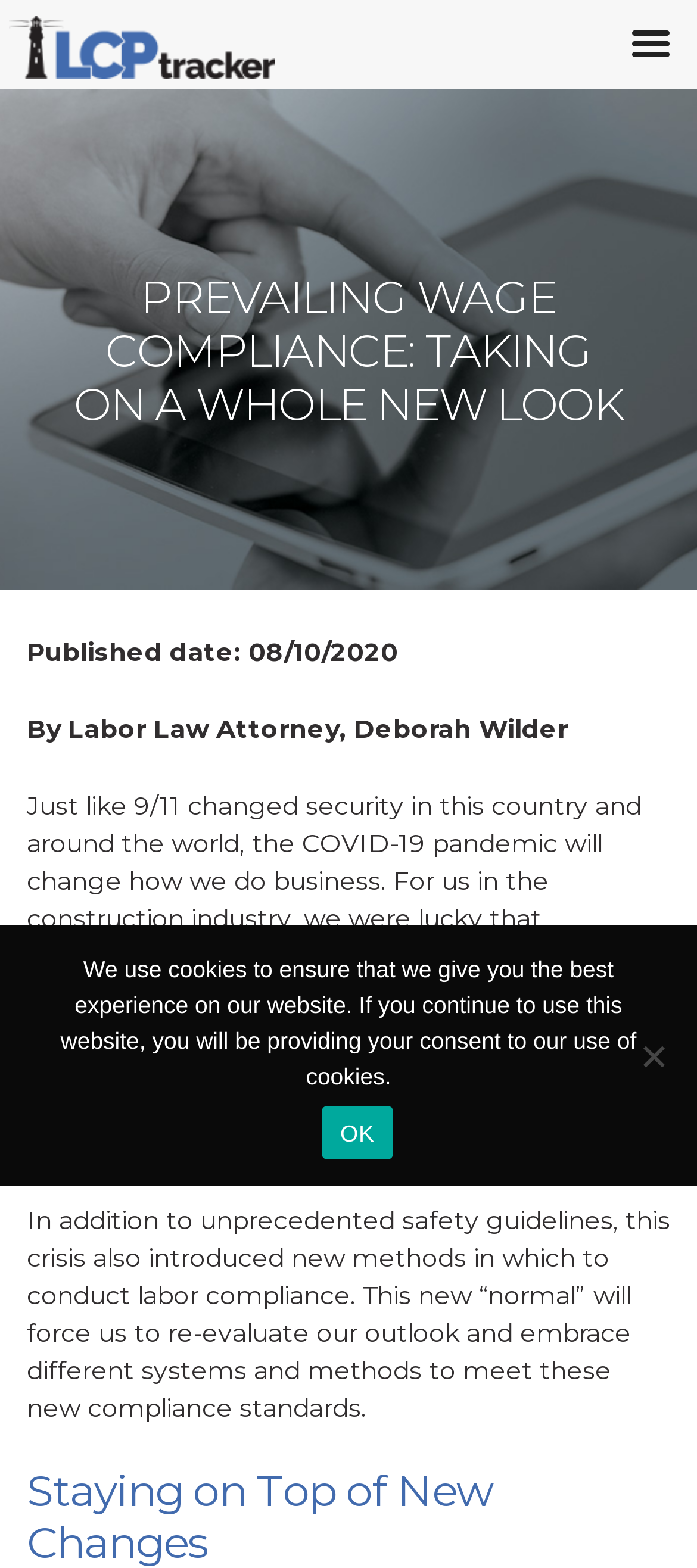Use a single word or phrase to answer this question: 
What is the date of publication of the article?

08/10/2020